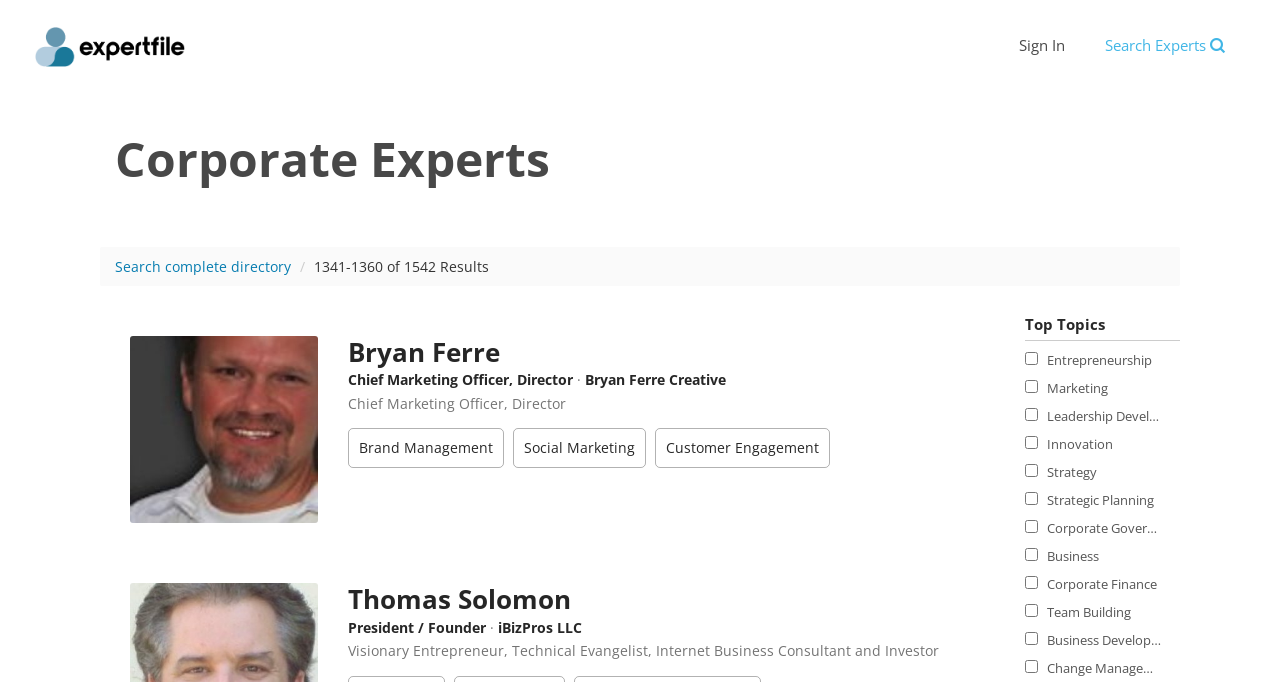Describe all significant elements and features of the webpage.

This webpage is a directory of corporate experts from leading universities, colleges, corporations, and institutions. At the top left, there is an "ExpertFile" logo, and on the top right, there are links to "Search Experts" and "Sign In". Below the logo, there is a heading "Corporate Experts" and a link to "Search complete directory".

The main content of the page is a list of expert profiles, with two profiles visible on the page. Each profile includes a heading with the expert's name, a link to their profile, and a brief description of their title and company. The first profile is for Bryan Ferre, Chief Marketing Officer and Director at Bryan Ferre Creative, with expertise in Brand Management, Social Marketing, and Customer Engagement. The second profile is for Thomas Solomon, President and Founder of iBizPros LLC, with a lengthy description of his expertise.

On the right side of the page, there is a section titled "Top Topics" with a list of 10 topics, including Entrepreneurship, Marketing, Leadership Development, and Innovation, each with a checkbox. These topics are likely filters for searching the expert directory.

Overall, the page appears to be a search results page for corporate experts, with a list of profiles and filters to narrow down the search by topic.